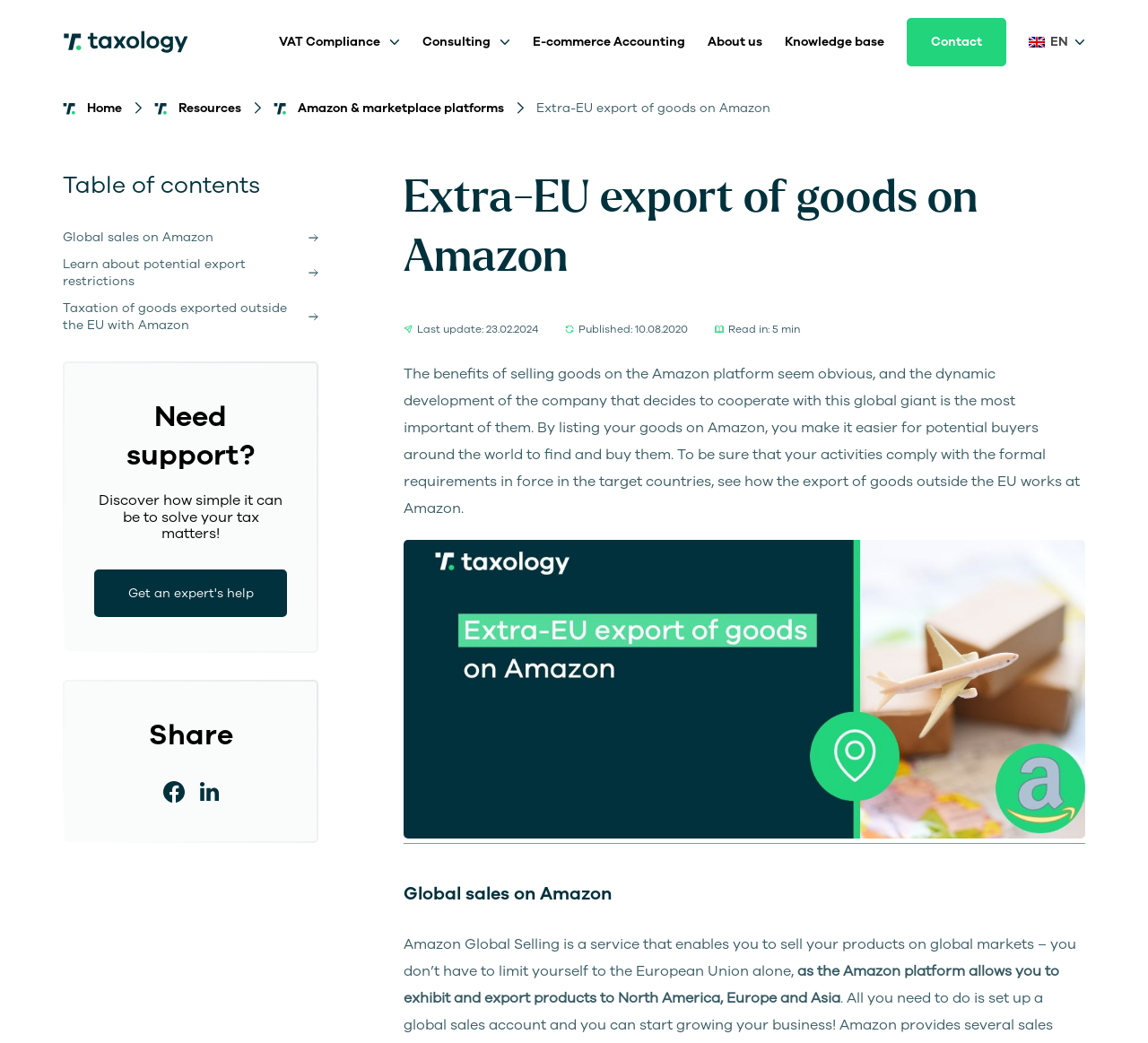Identify the primary heading of the webpage and provide its text.

Extra-EU export of goods on Amazon